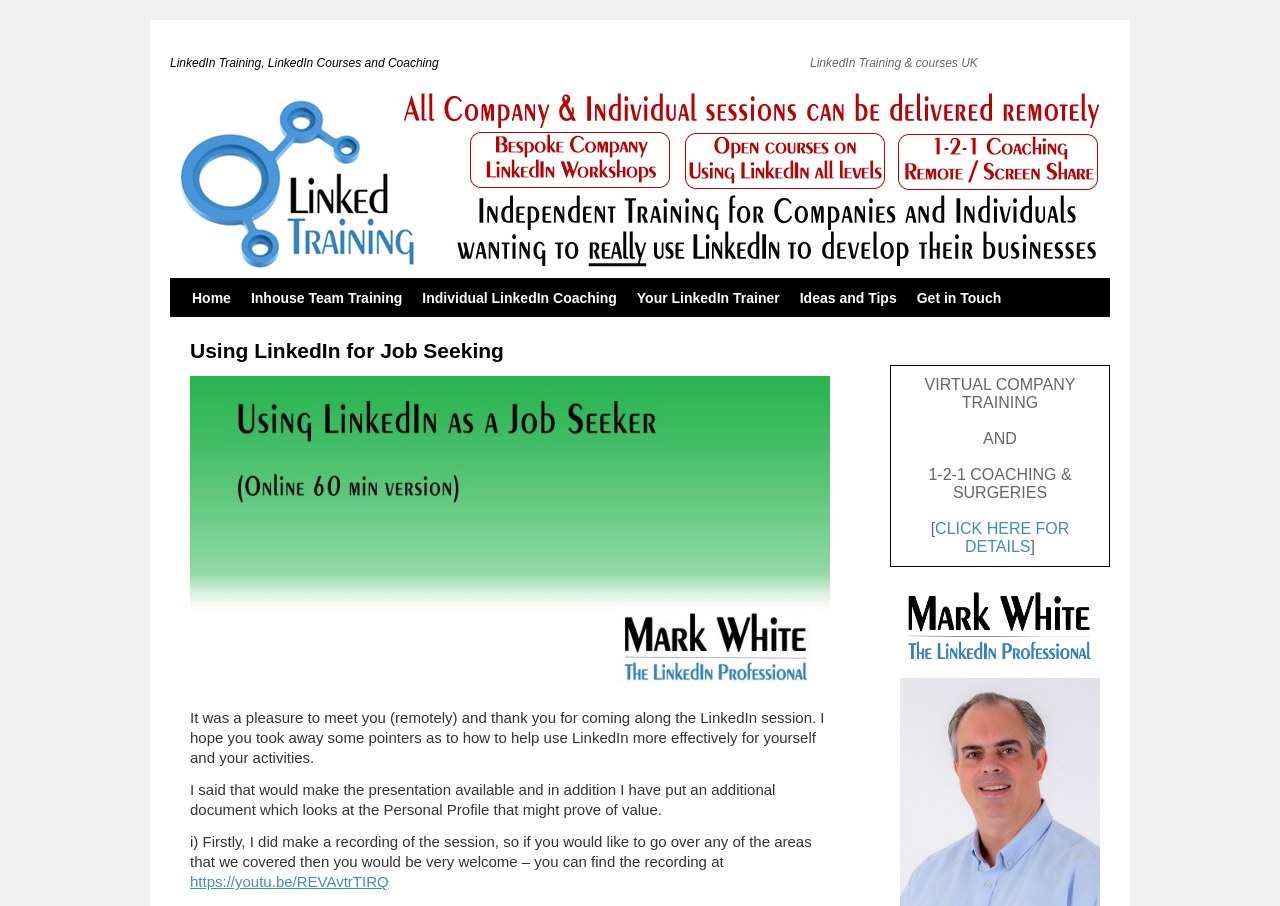Please find the bounding box coordinates of the element that you should click to achieve the following instruction: "Click on the LinkedIn session recording". The coordinates should be presented as four float numbers between 0 and 1: [left, top, right, bottom].

[0.148, 0.964, 0.304, 0.983]